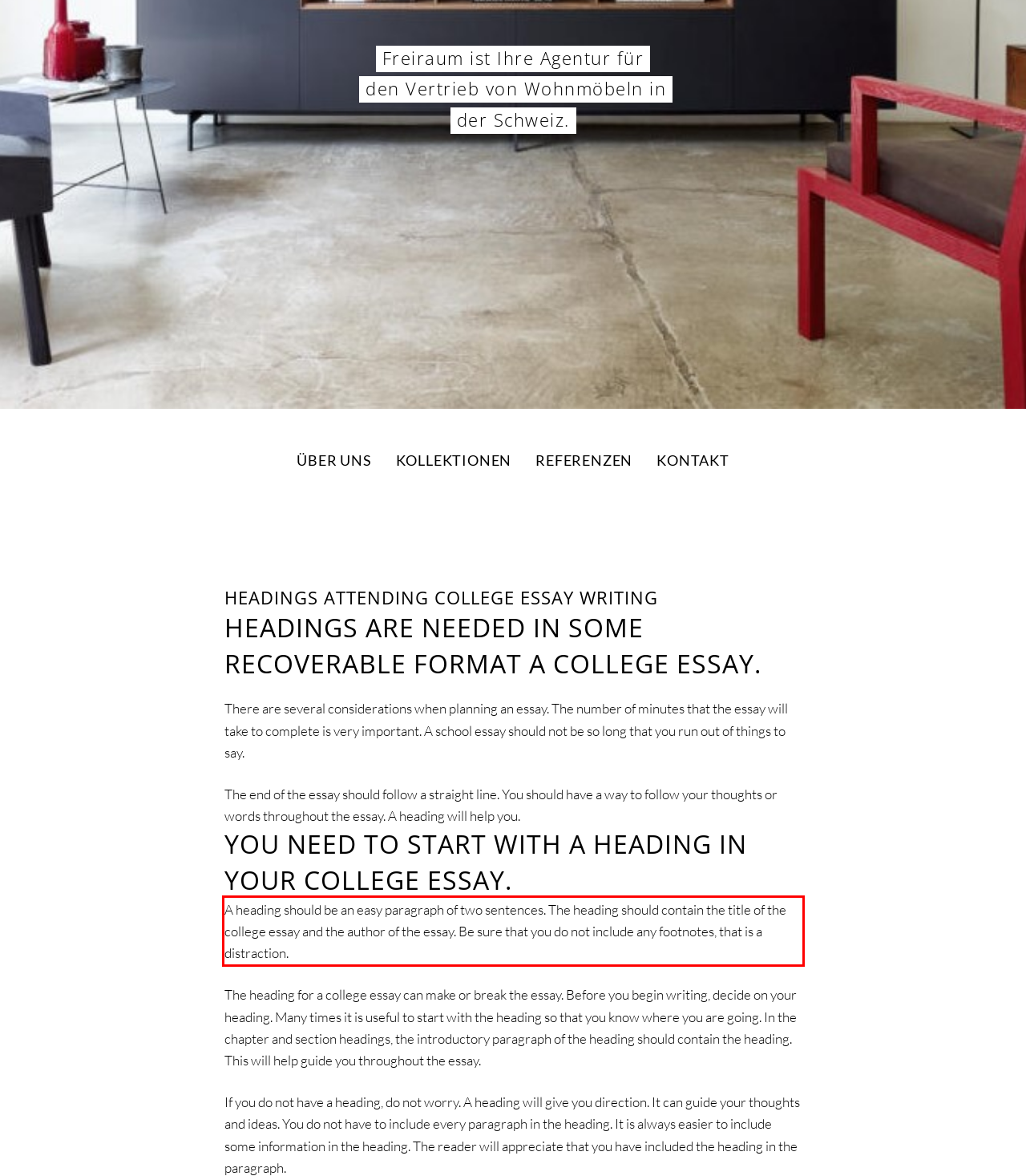In the given screenshot, locate the red bounding box and extract the text content from within it.

A heading should be an easy paragraph of two sentences. The heading should contain the title of the college essay and the author of the essay. Be sure that you do not include any footnotes, that is a distraction.